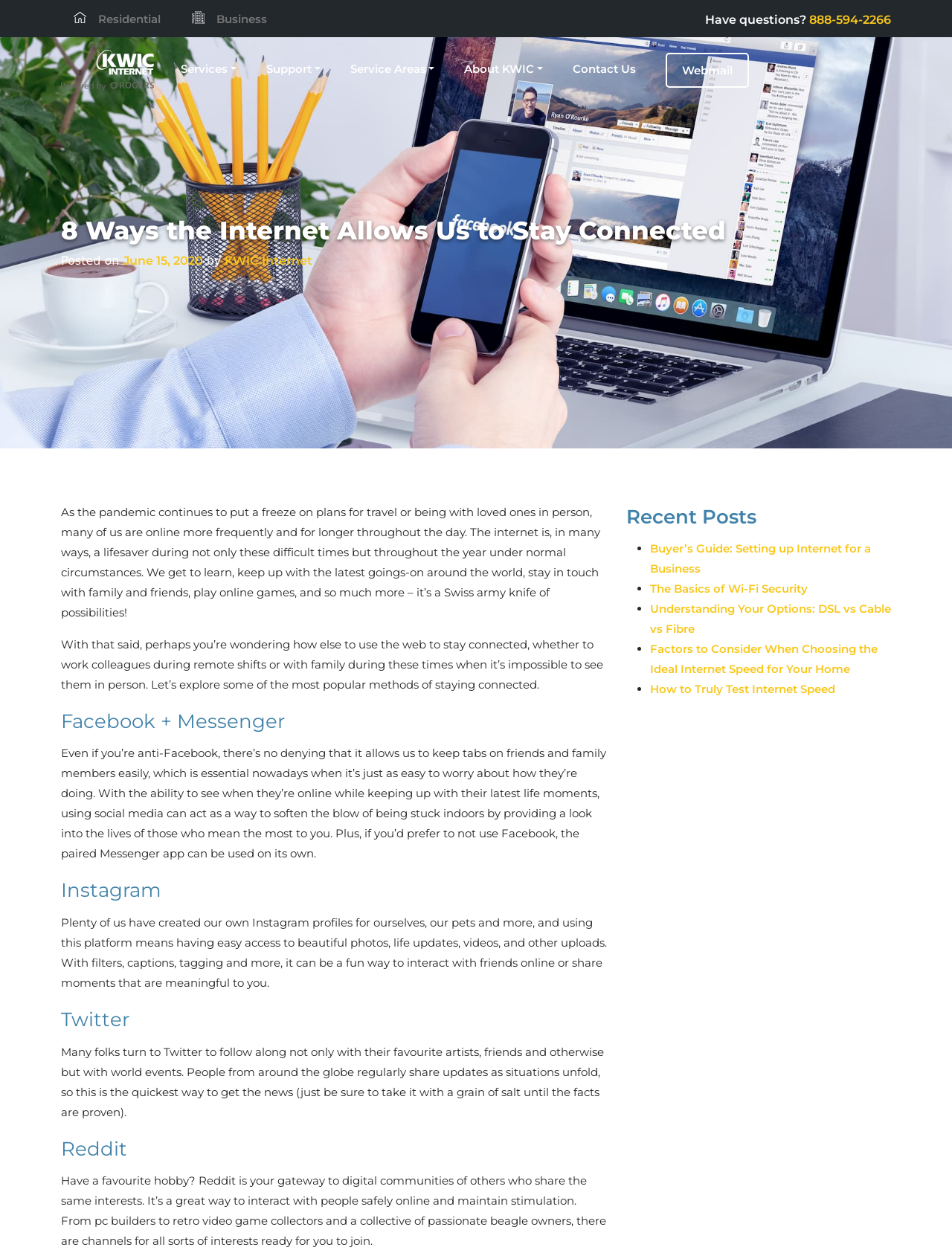Specify the bounding box coordinates of the region I need to click to perform the following instruction: "Explore 'Services'". The coordinates must be four float numbers in the range of 0 to 1, i.e., [left, top, right, bottom].

[0.174, 0.042, 0.264, 0.068]